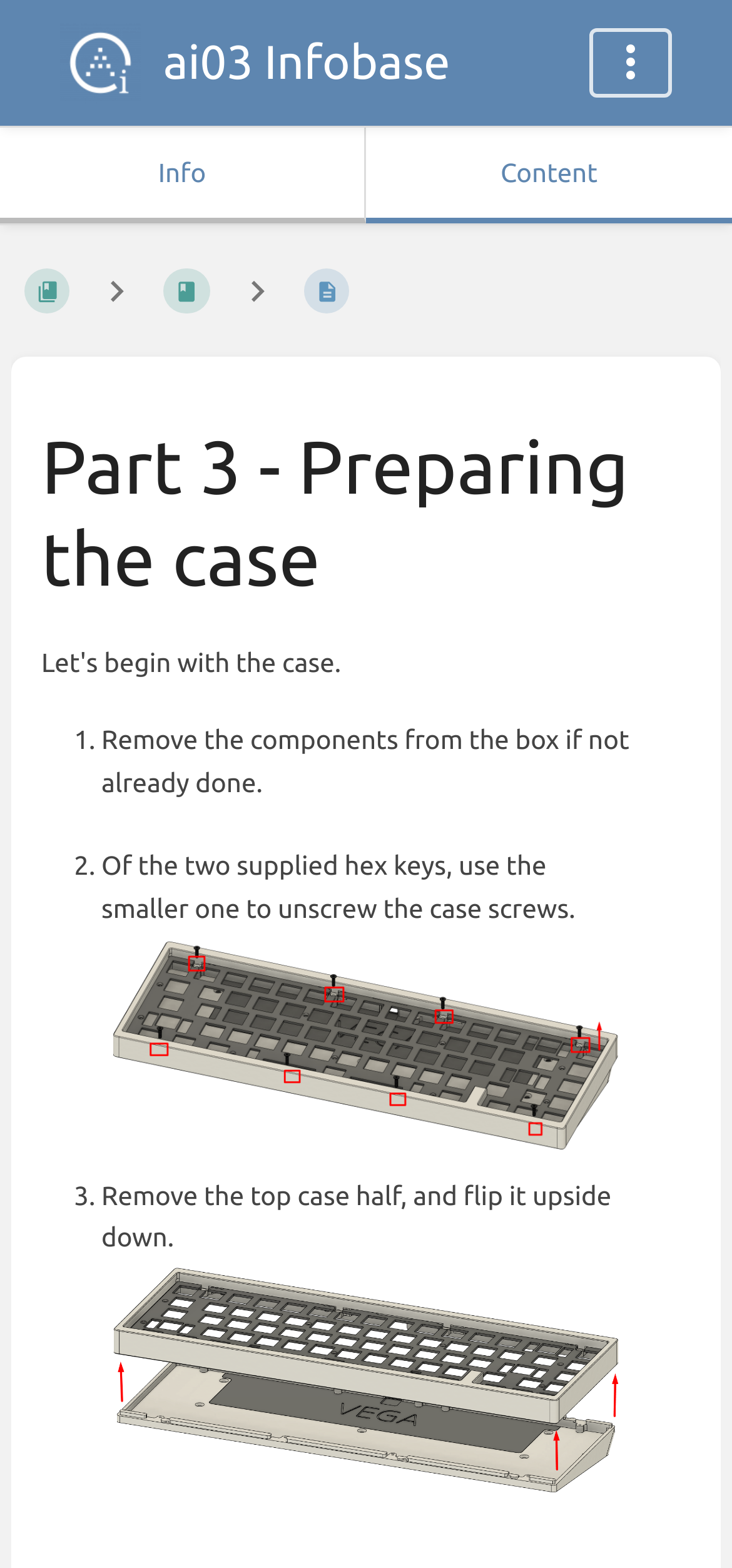Describe all the key features of the webpage in detail.

The webpage appears to be an instructional guide, specifically "Part 3 - Preparing the case" of a tutorial. At the top left corner, there is a logo of "ai03 Infobase" with a link to the logo. Next to the logo, there is a button to expand the header menu. On the top right corner, there are two tabs: "Show Secondary Information" and "Show Primary Content".

Below the tabs, there is a breadcrumb navigation menu with three links. The first link is to the left, followed by a dropdown menu, then another link, another dropdown menu, and finally the third link.

The main content of the page is a step-by-step guide with numbered list markers. The first step is "Remove the components from the box if not already done." followed by a brief description. The second step is "Of the two supplied hex keys, use the smaller one to unscrew the case screws." with a similar description. 

Below the second step, there is an image related to the instruction, which takes up about half of the page width. The third step is "Remove the top case half, and flip it upside down." with another brief description. Below the third step, there is another image related to the instruction, similar in size to the previous one.

Overall, the webpage is a tutorial guide with a clear and organized structure, featuring step-by-step instructions with accompanying images.